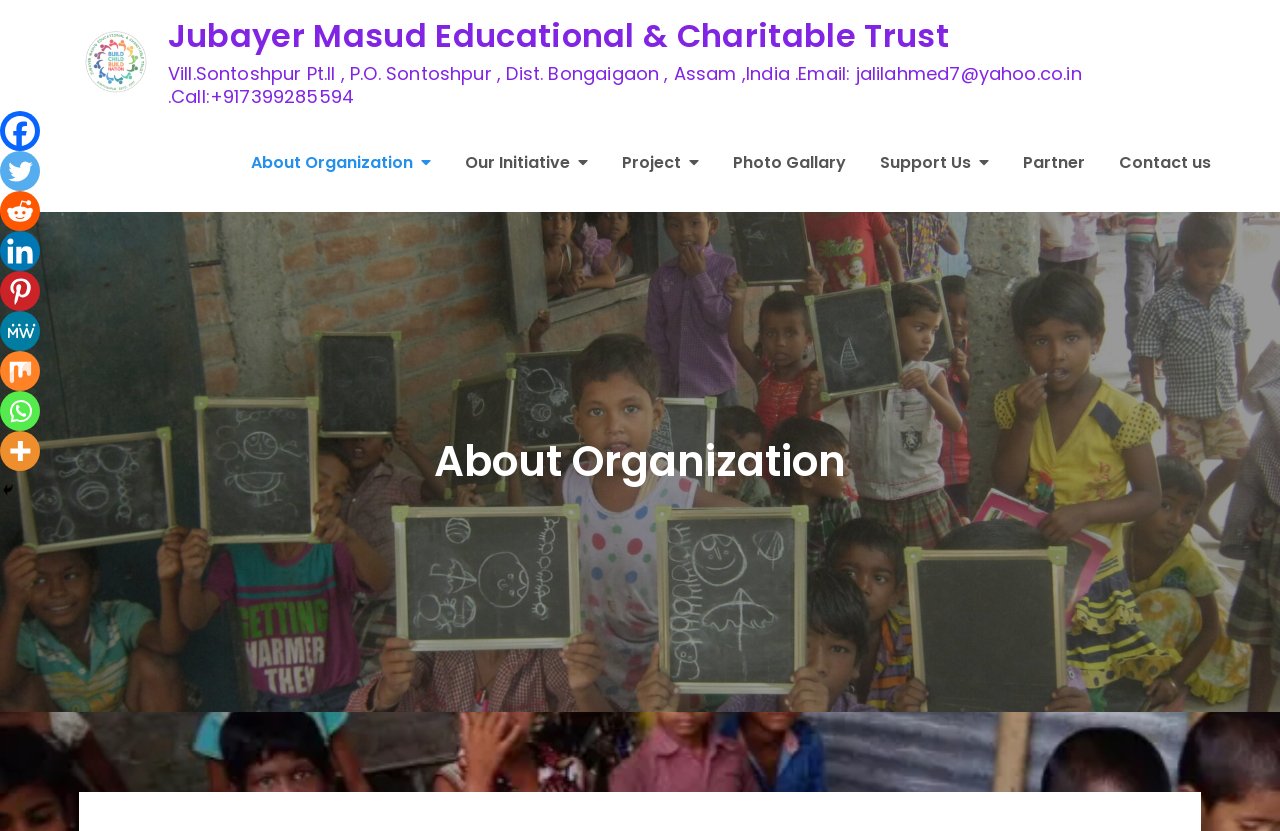Locate the bounding box coordinates of the element that should be clicked to fulfill the instruction: "Go to the Contact us page".

[0.874, 0.18, 0.946, 0.213]